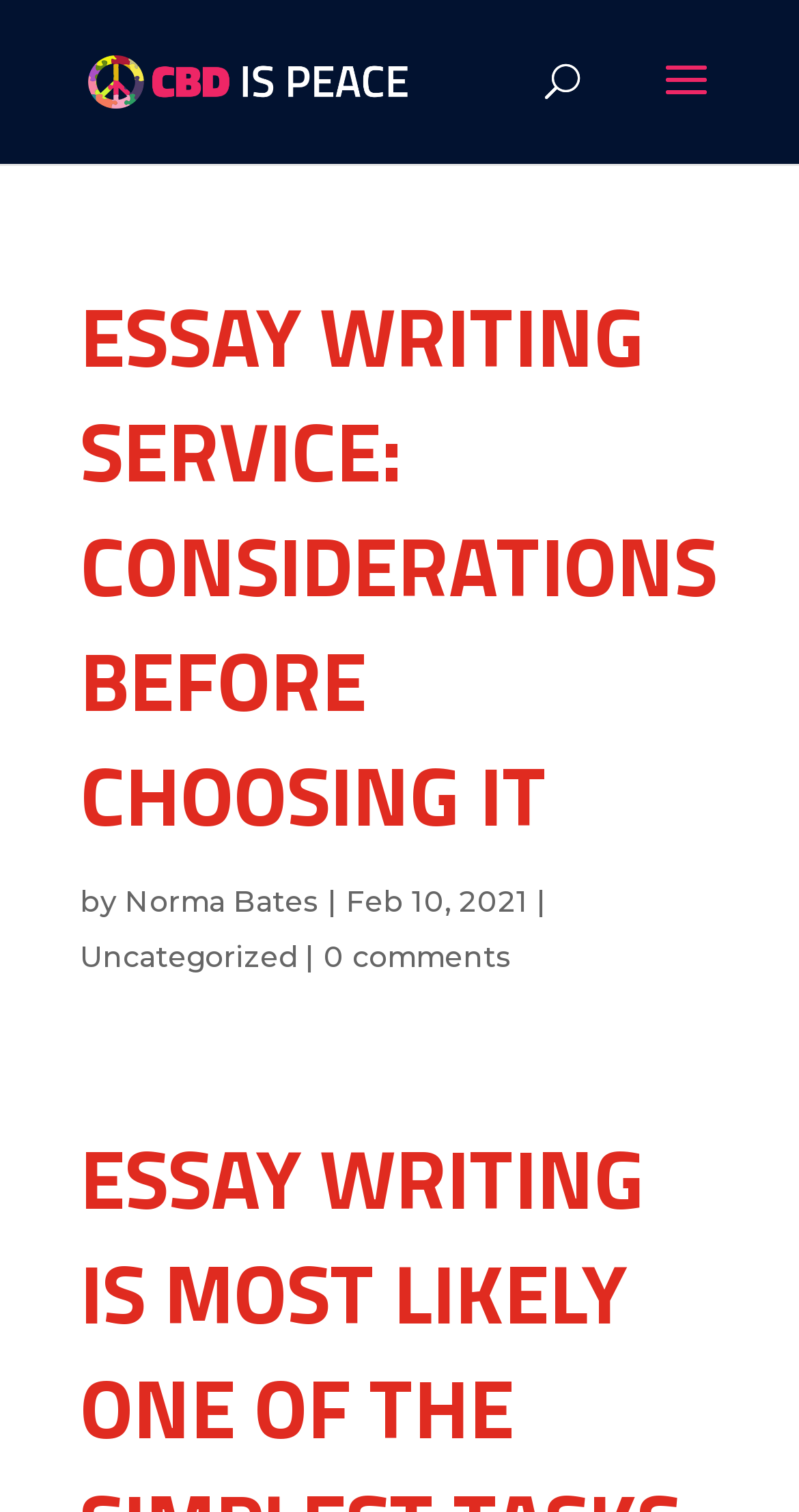Provide an in-depth caption for the webpage.

The webpage appears to be a blog post or article about essay writing services. At the top left of the page, there is a logo or image of "cbdispeace" with a corresponding link. Below the logo, there is a search bar that spans across the top of the page.

The main content of the page is headed by a large title "ESSAY WRITING SERVICE: CONSIDERATIONS BEFORE CHOOSING IT" which takes up most of the page's width. Below the title, there is a byline that reads "by Norma Bates" with a link to the author's profile. The byline is followed by a vertical line and the date "Feb 10, 2021".

Underneath the byline, there are two links: "Uncategorized" and "0 comments". The "Uncategorized" link is likely a category or tag for the post, while the "0 comments" link suggests that there are no comments on the post yet.

Overall, the page appears to be a simple blog post with a clear title, author information, and some basic metadata.